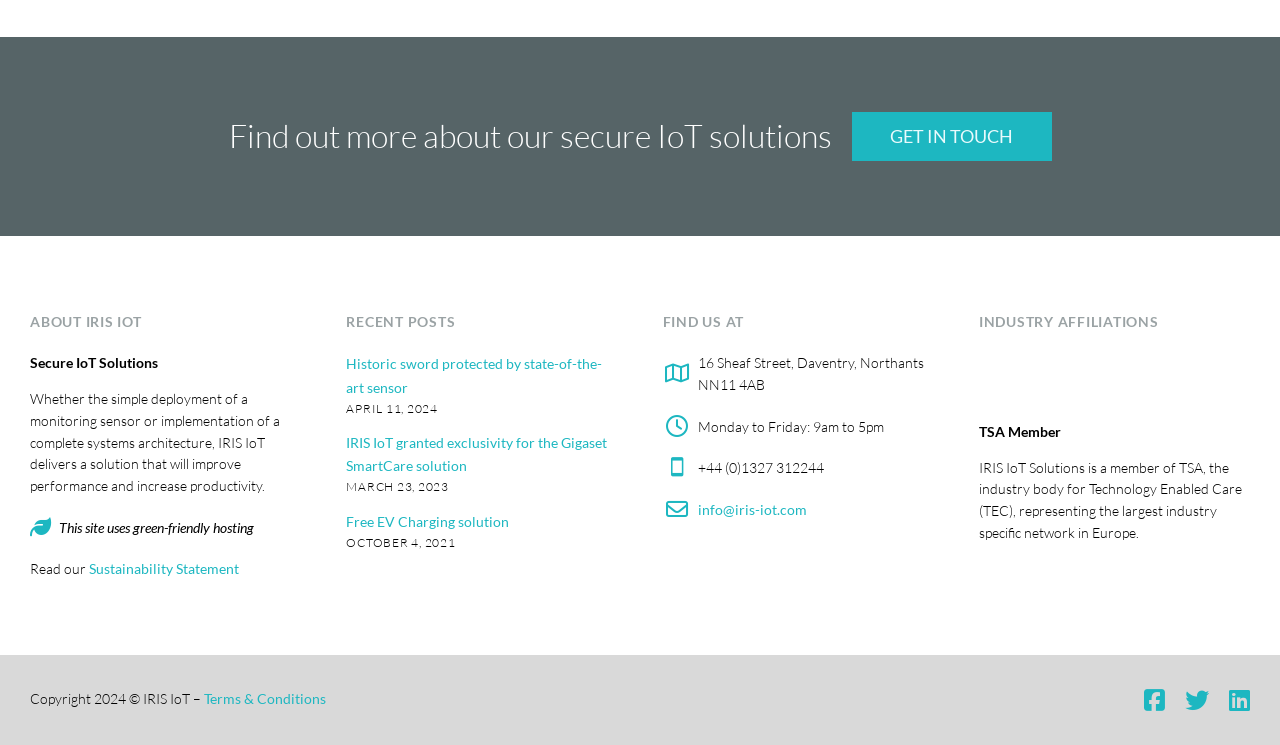Please find the bounding box coordinates for the clickable element needed to perform this instruction: "Click on GET IN TOUCH".

[0.665, 0.15, 0.821, 0.216]